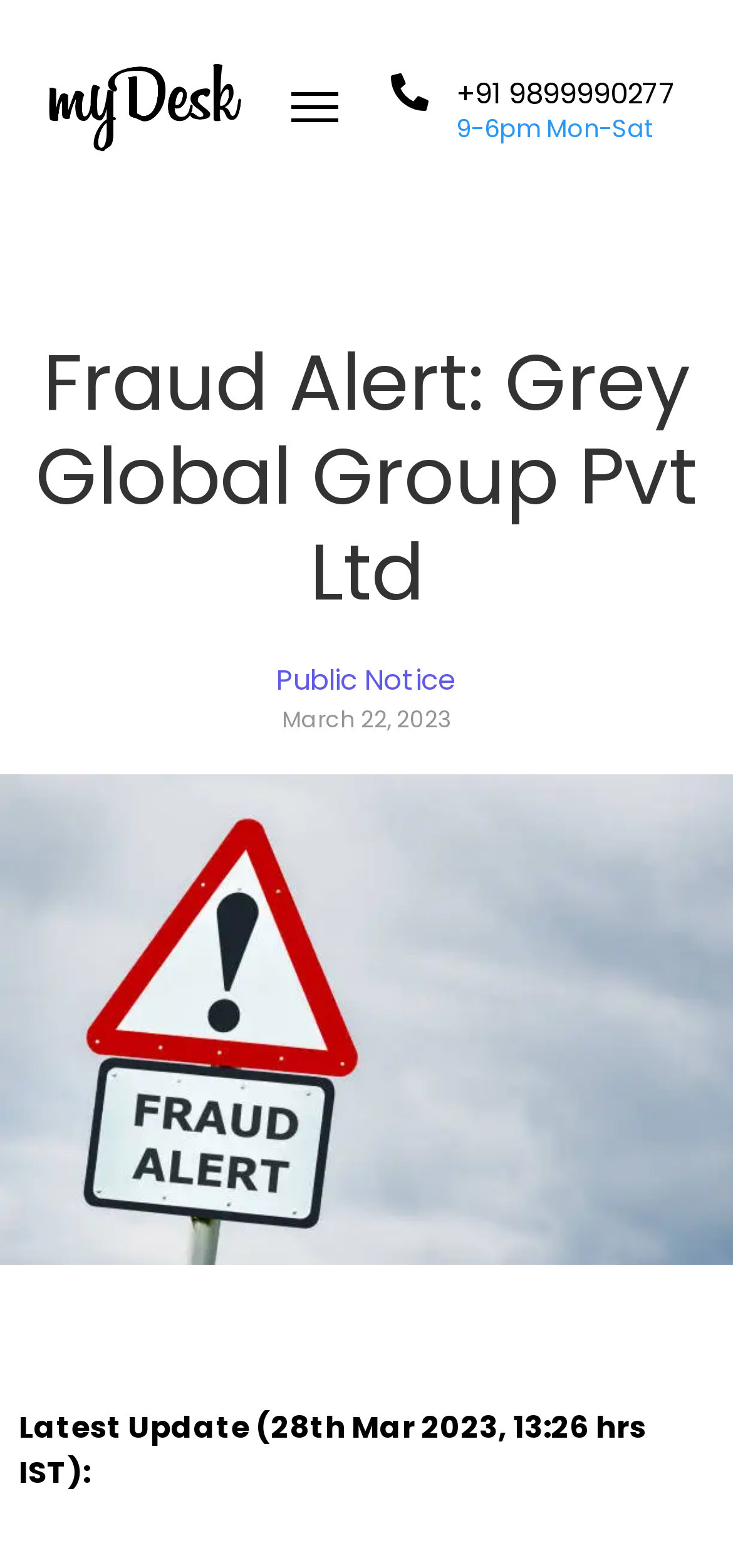What is the date of the public notice?
Please answer the question as detailed as possible.

The date of the public notice is mentioned in the StaticText element with the text 'March 22, 2023' which is located at the coordinates [0.385, 0.448, 0.615, 0.469].